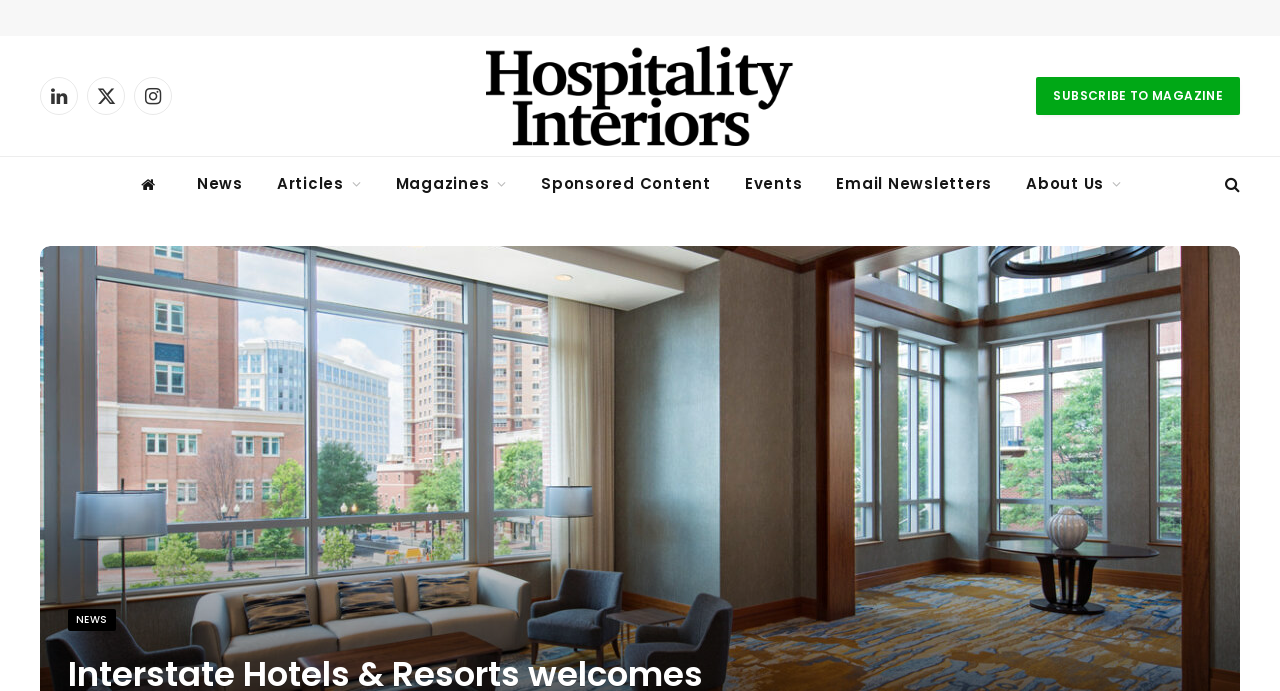Generate the main heading text from the webpage.

Interstate Hotels & Resorts welcomes newest upscale property